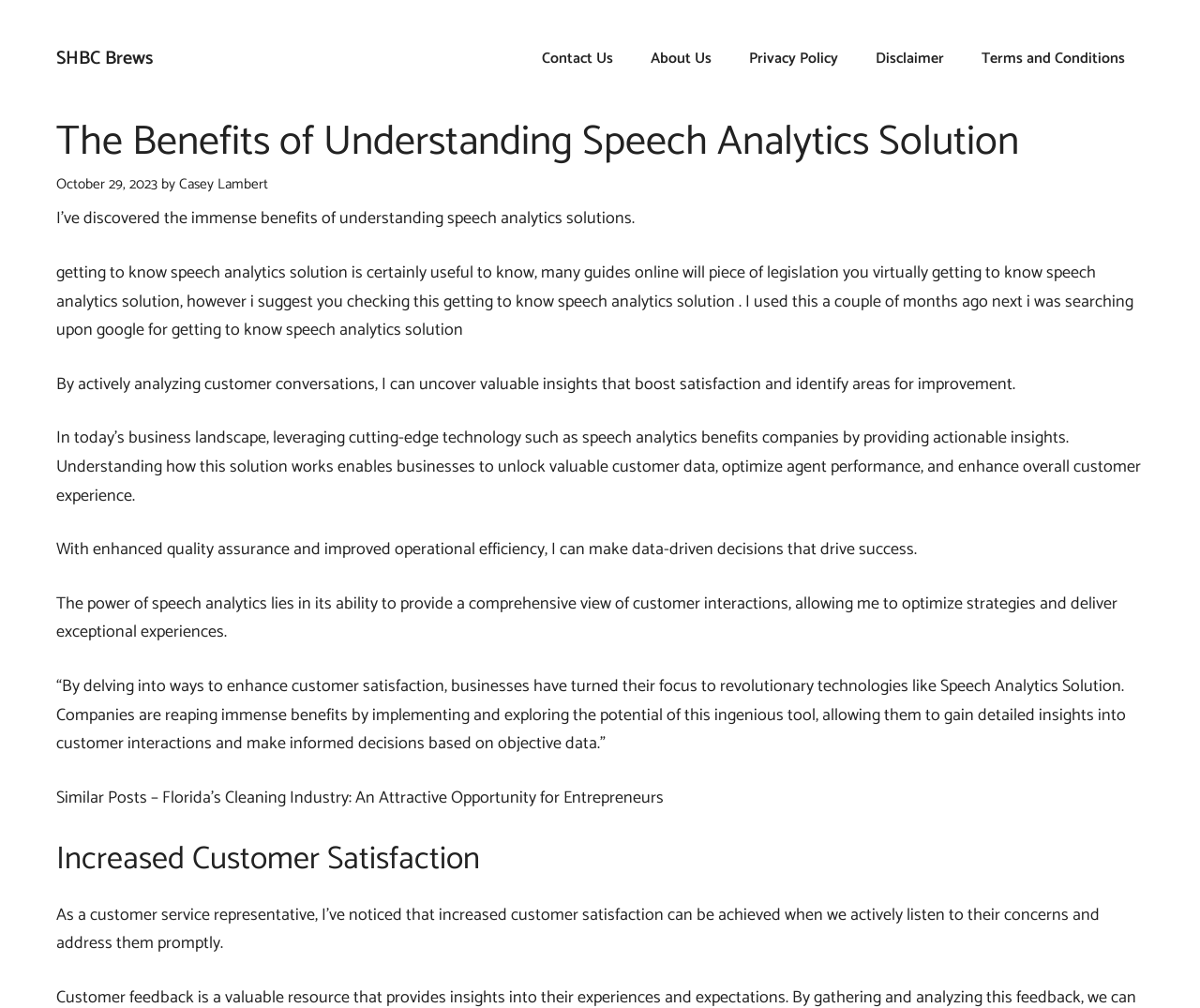Locate the bounding box coordinates of the element's region that should be clicked to carry out the following instruction: "Click the 'Contact Us' link". The coordinates need to be four float numbers between 0 and 1, i.e., [left, top, right, bottom].

[0.436, 0.047, 0.527, 0.071]